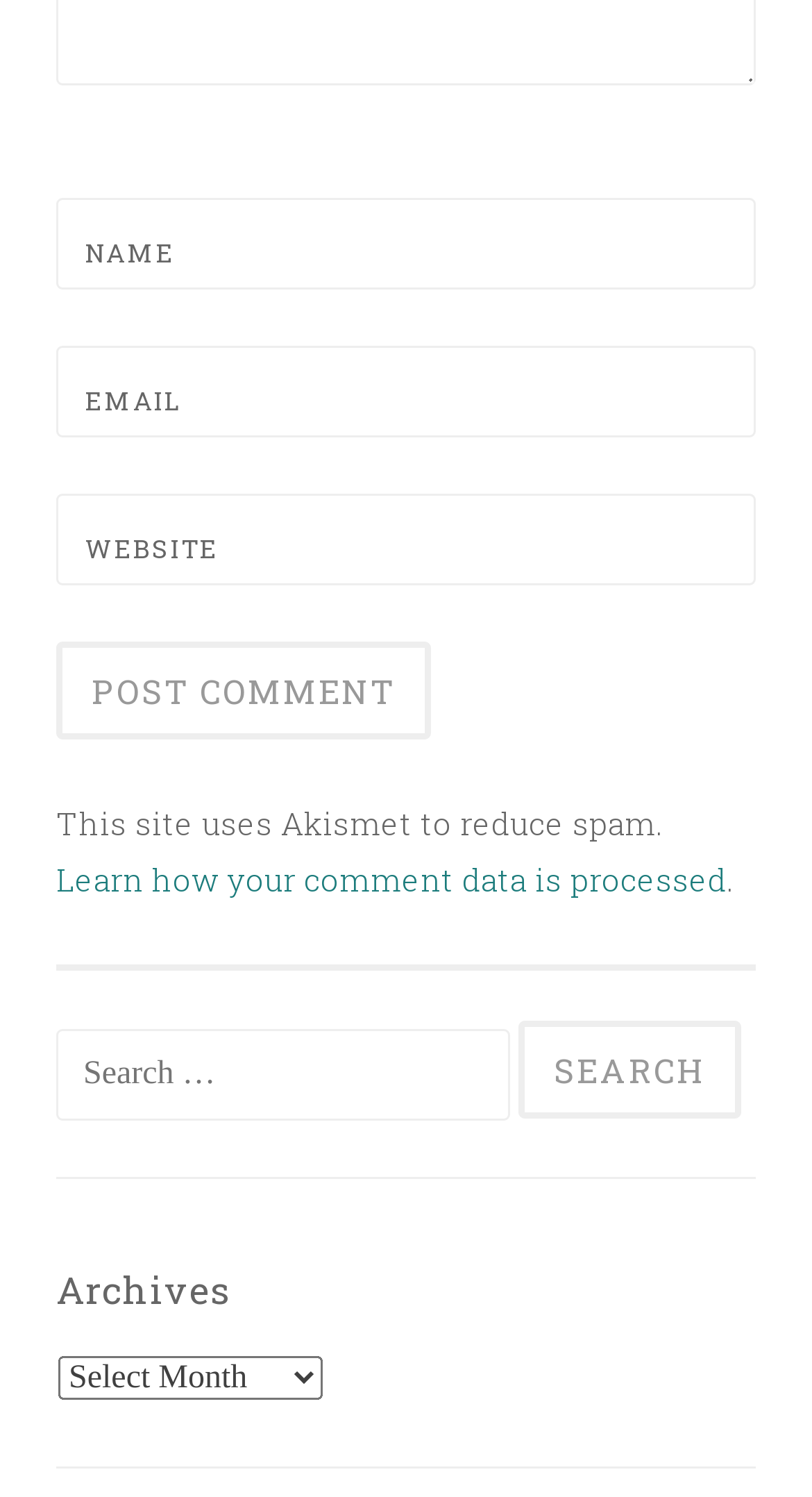Bounding box coordinates should be in the format (top-left x, top-left y, bottom-right x, bottom-right y) and all values should be floating point numbers between 0 and 1. Determine the bounding box coordinate for the UI element described as: parent_node: Search for: value="Search"

[0.638, 0.682, 0.913, 0.747]